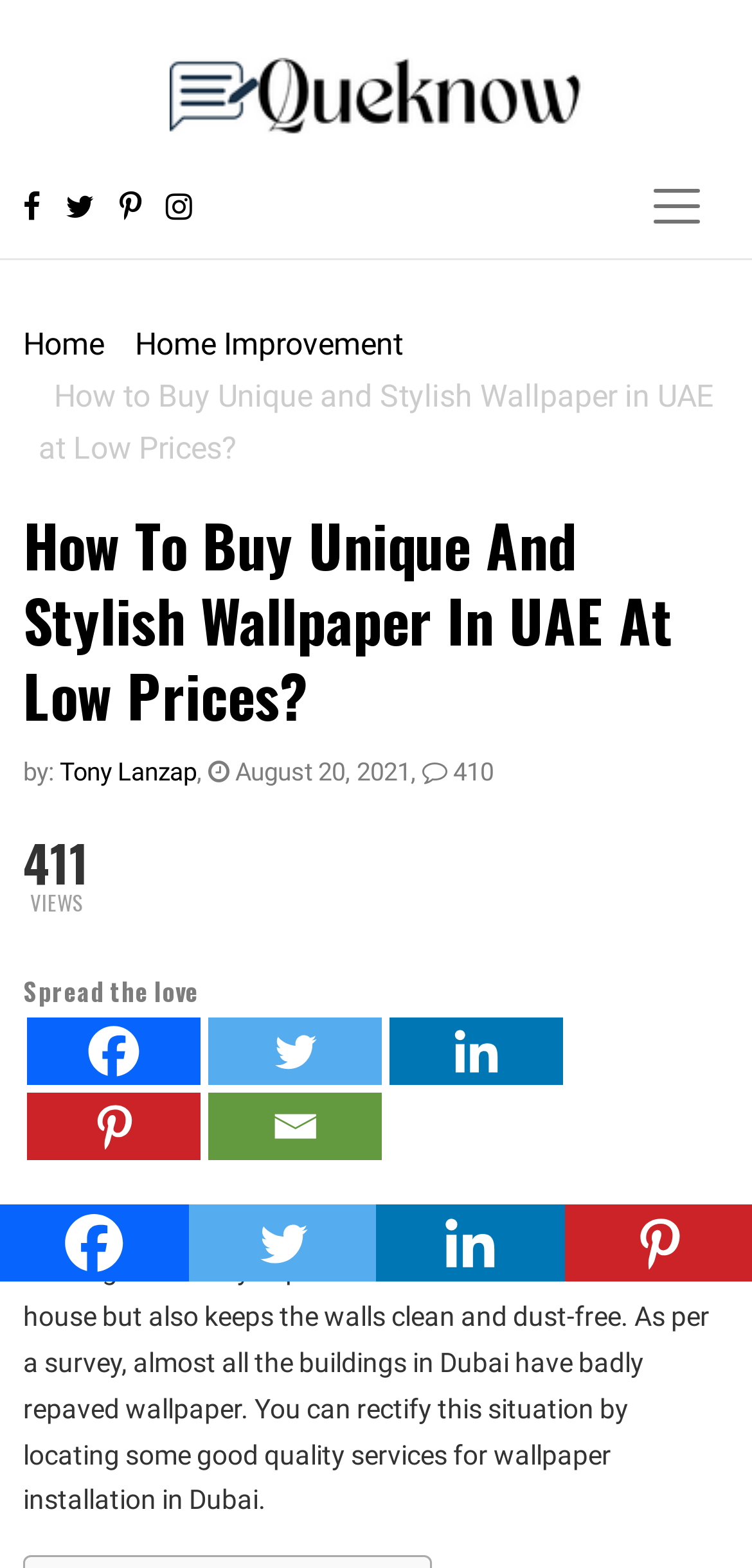Who is the author of the article?
Your answer should be a single word or phrase derived from the screenshot.

Tony Lanzap